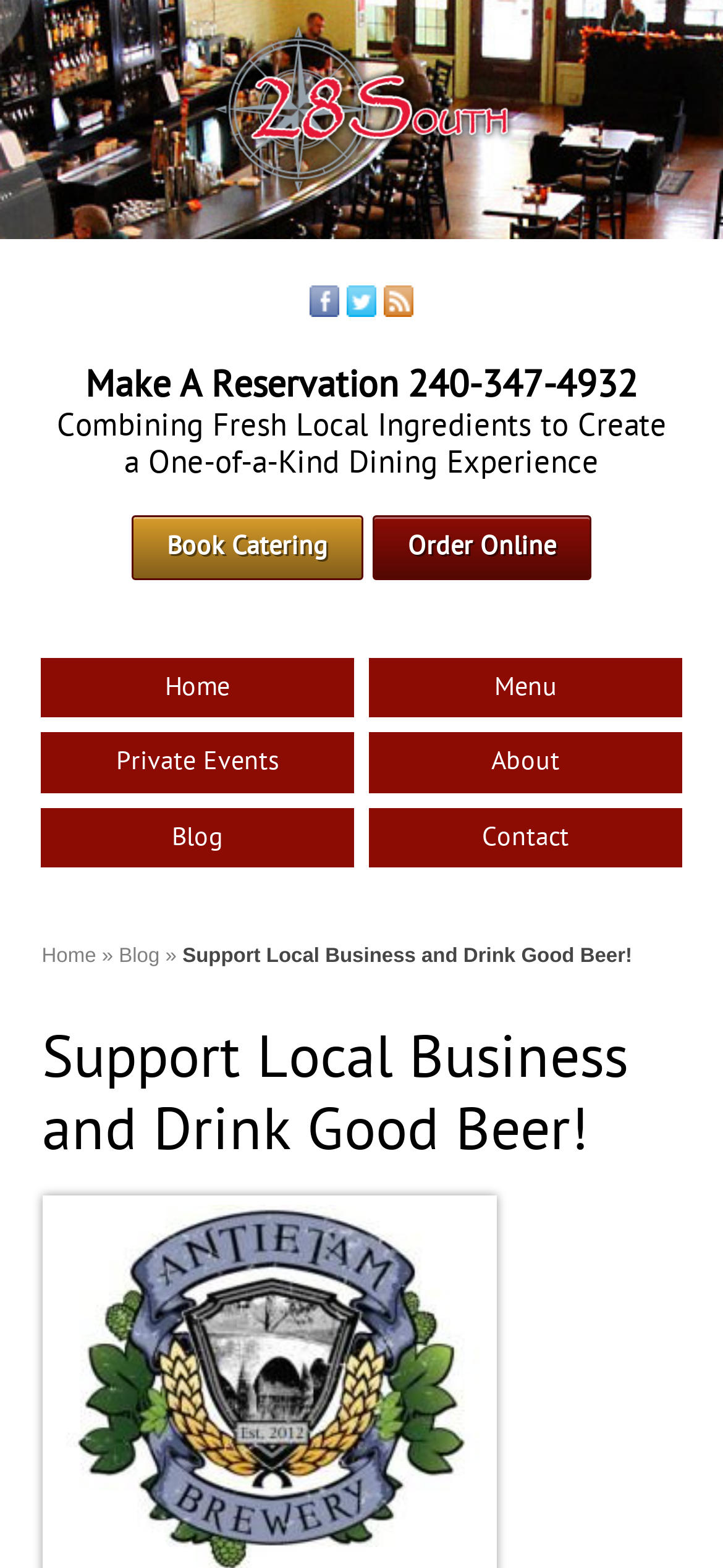Summarize the webpage with a detailed and informative caption.

The webpage is about 28 South, a local business that supports drinking good beer. At the top left, there is a logo of 28 South, which is an image with a link to the website's homepage. Below the logo, there are three social media links: Facebook, Twitter, and RSS, aligned horizontally. 

To the right of the social media links, there is a heading that reads "Make A Reservation 240-347-4932", indicating the phone number for making a reservation. Below this heading, there are two lines of text that describe the business, stating that it combines fresh local ingredients to create a one-of-a-kind dining experience.

Underneath the descriptive text, there are two links: "Book Catering" and "Order Online", positioned side by side. 

The main navigation menu is located at the top center of the page, with links to "Home", "Menu", "Private Events", "About", "Blog", and "Contact". 

Below the navigation menu, there is a secondary navigation section with a heading "You are here", indicating the current page. This section has links to "Home" and "Blog", with a breadcrumb trail showing the current page as "Support Local Business and Drink Good Beer!".

Finally, there is a main heading that reads "Support Local Business and Drink Good Beer!", which is likely the title of the blog post or article. The meta description mentions that Antietam Brewery has been added to the beer list, but this information is not explicitly shown on the webpage.